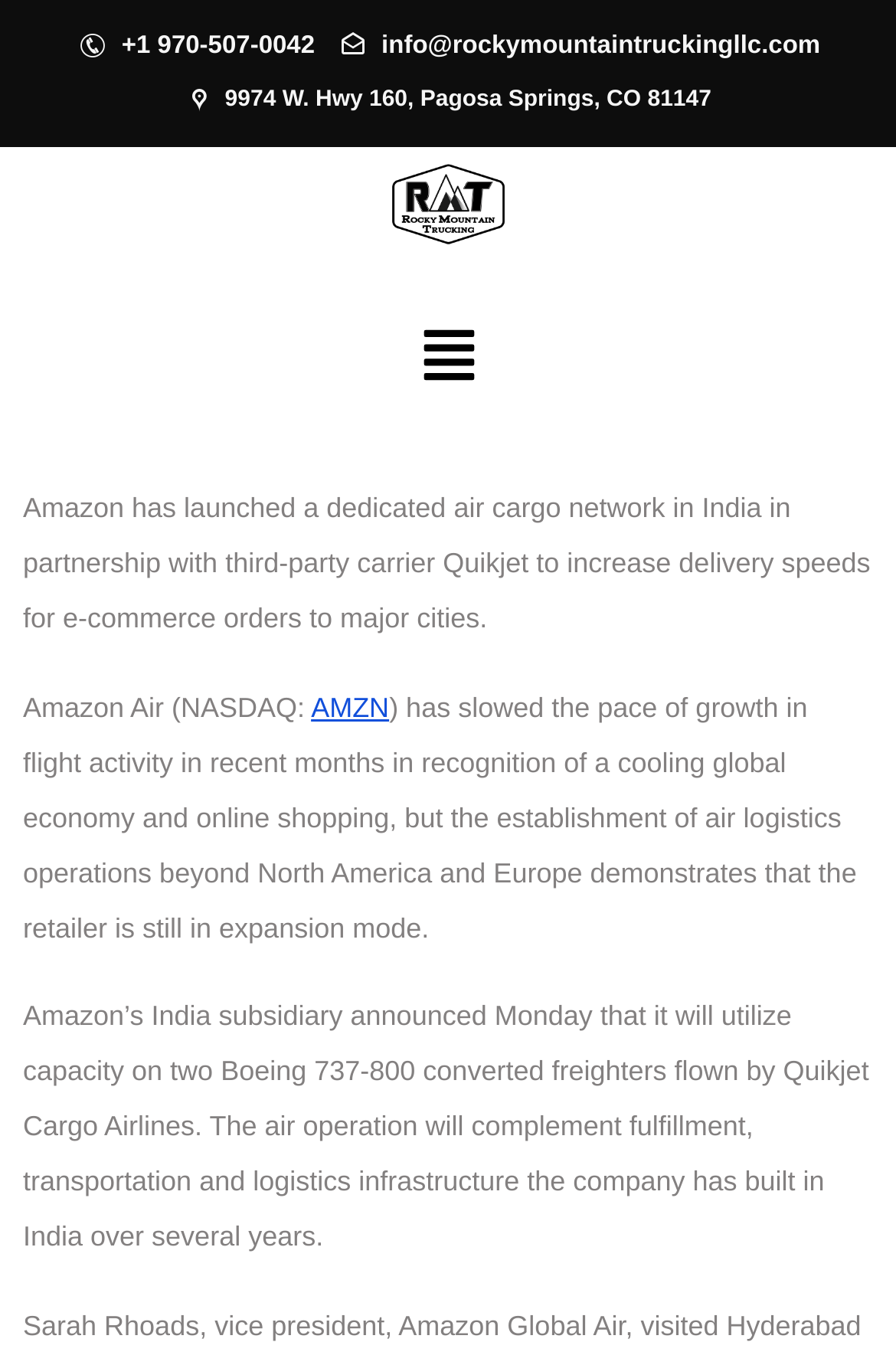Identify the bounding box of the HTML element described as: "+1 970-507-0042".

[0.084, 0.013, 0.351, 0.054]